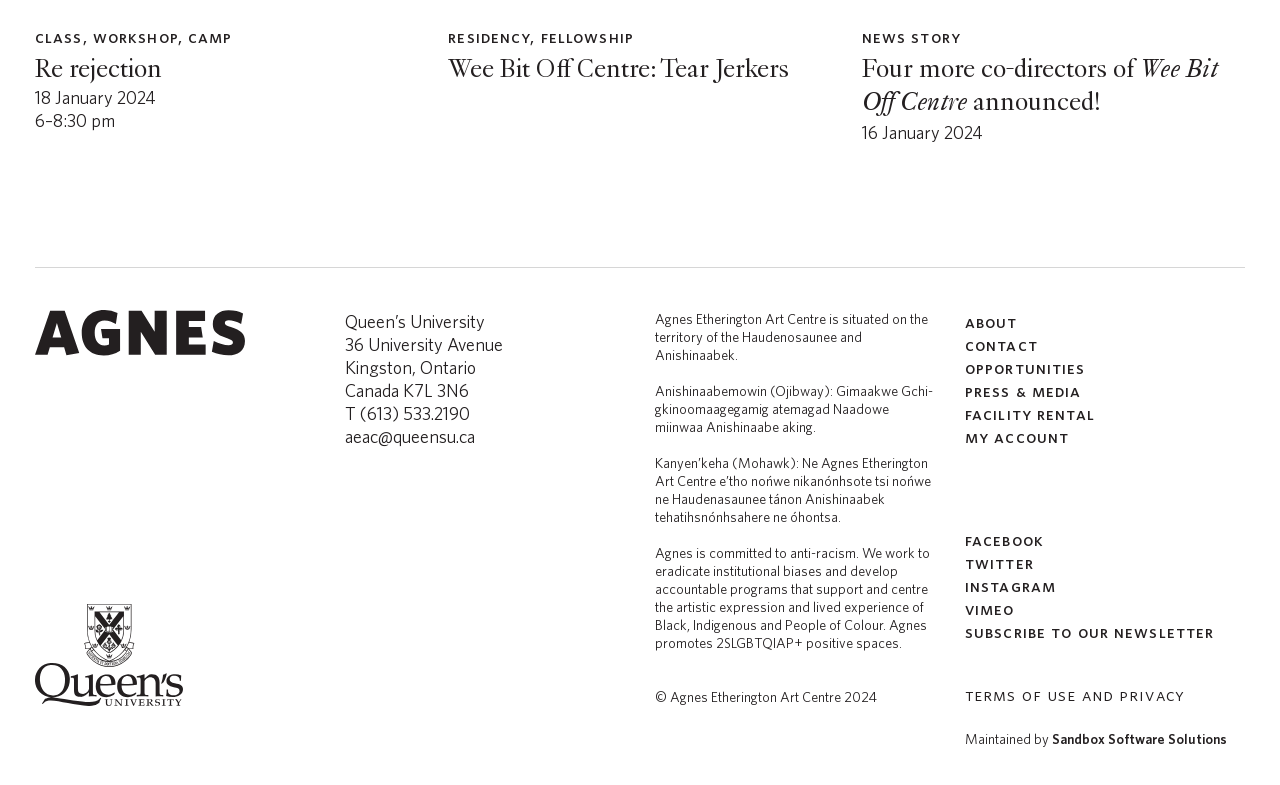Please specify the bounding box coordinates for the clickable region that will help you carry out the instruction: "Click on the 'Class, Workshop, Camp' link".

[0.027, 0.032, 0.326, 0.172]